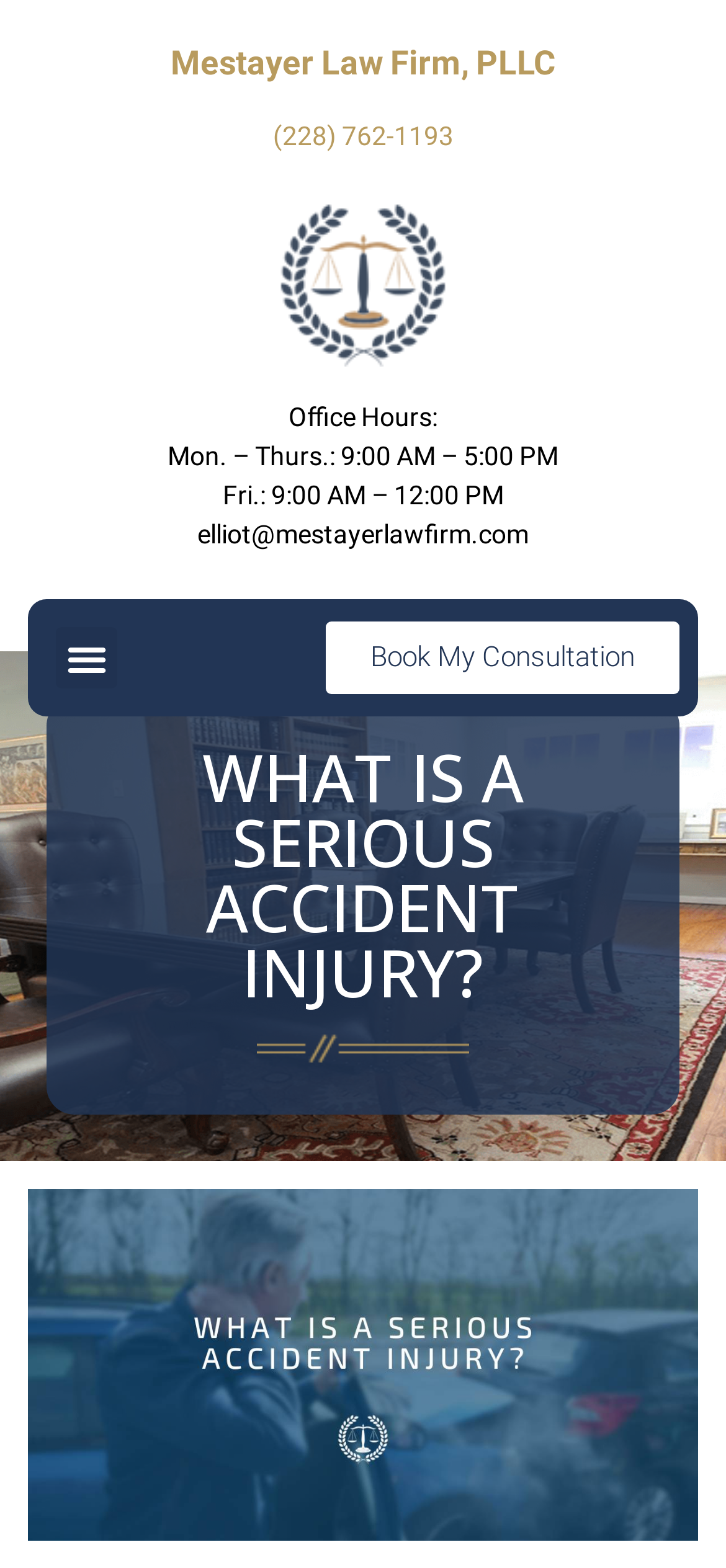Explain the webpage in detail, including its primary components.

The webpage appears to be a law firm's website, specifically focusing on serious accident injuries. At the top, there is a heading with the law firm's name, "Mestayer Law Firm, PLLC", which is also a clickable link. Below this, there is a phone number "(228) 762-1193" and an email address, both of which are clickable links. 

To the right of the phone number and email address, there is a section displaying the office hours, with specific times listed for Monday to Thursday and Friday. Below this, there is a clickable email address "elliot@mestayerlawfirm.com". 

On the top right, there is a "Menu Toggle" button, which is not expanded. Next to it, there is a prominent "Book My Consultation" button. 

The main content of the webpage starts with a heading "WHAT IS A SERIOUS ACCIDENT INJURY?" which is centered near the top of the page. Below this heading, there is a large image that takes up most of the bottom half of the page, with a caption "What is a serious accident injury".